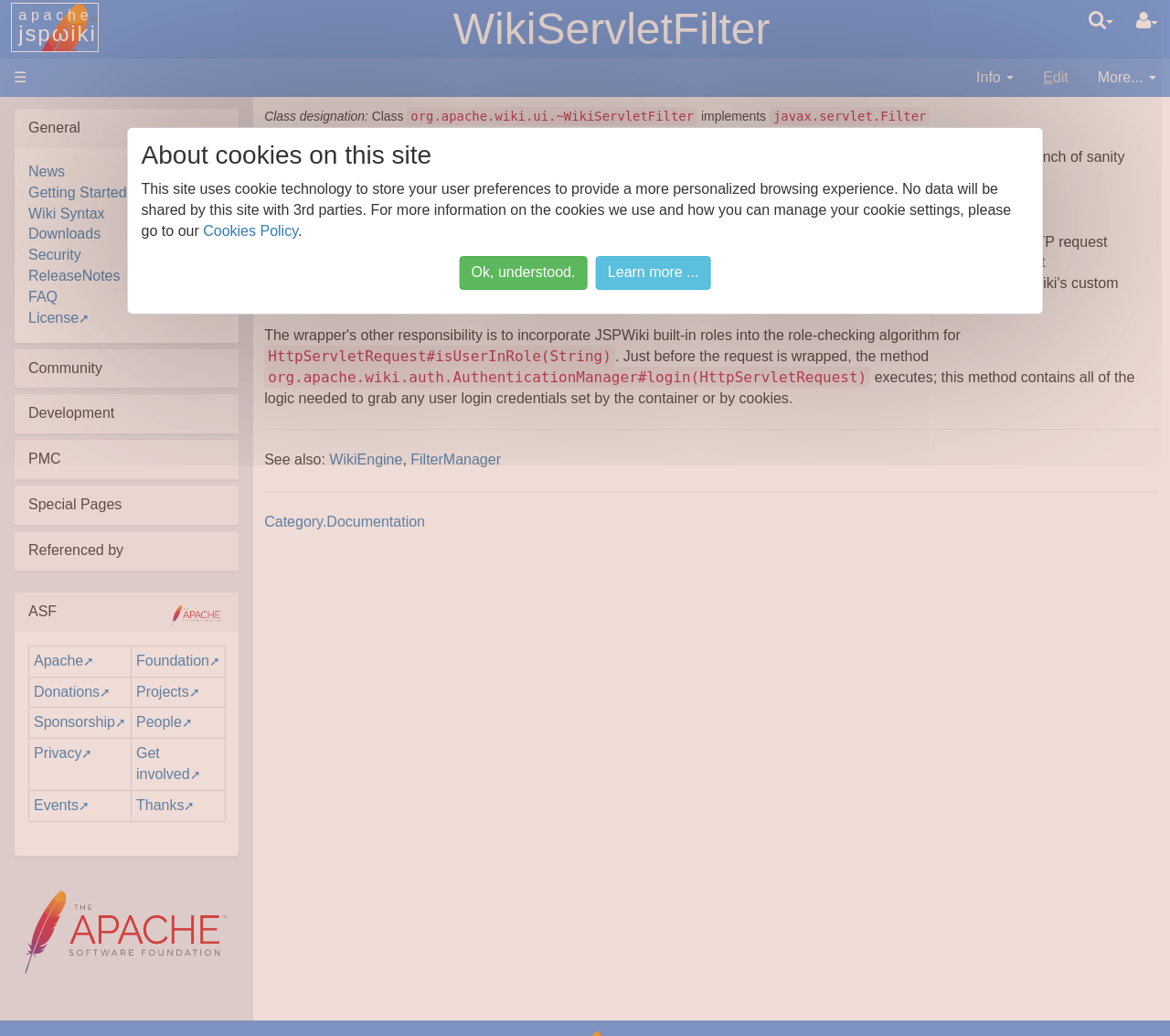Locate the bounding box coordinates of the area to click to fulfill this instruction: "Click on the 'Edit' link". The bounding box should be presented as four float numbers between 0 and 1, in the order [left, top, right, bottom].

[0.88, 0.056, 0.925, 0.094]